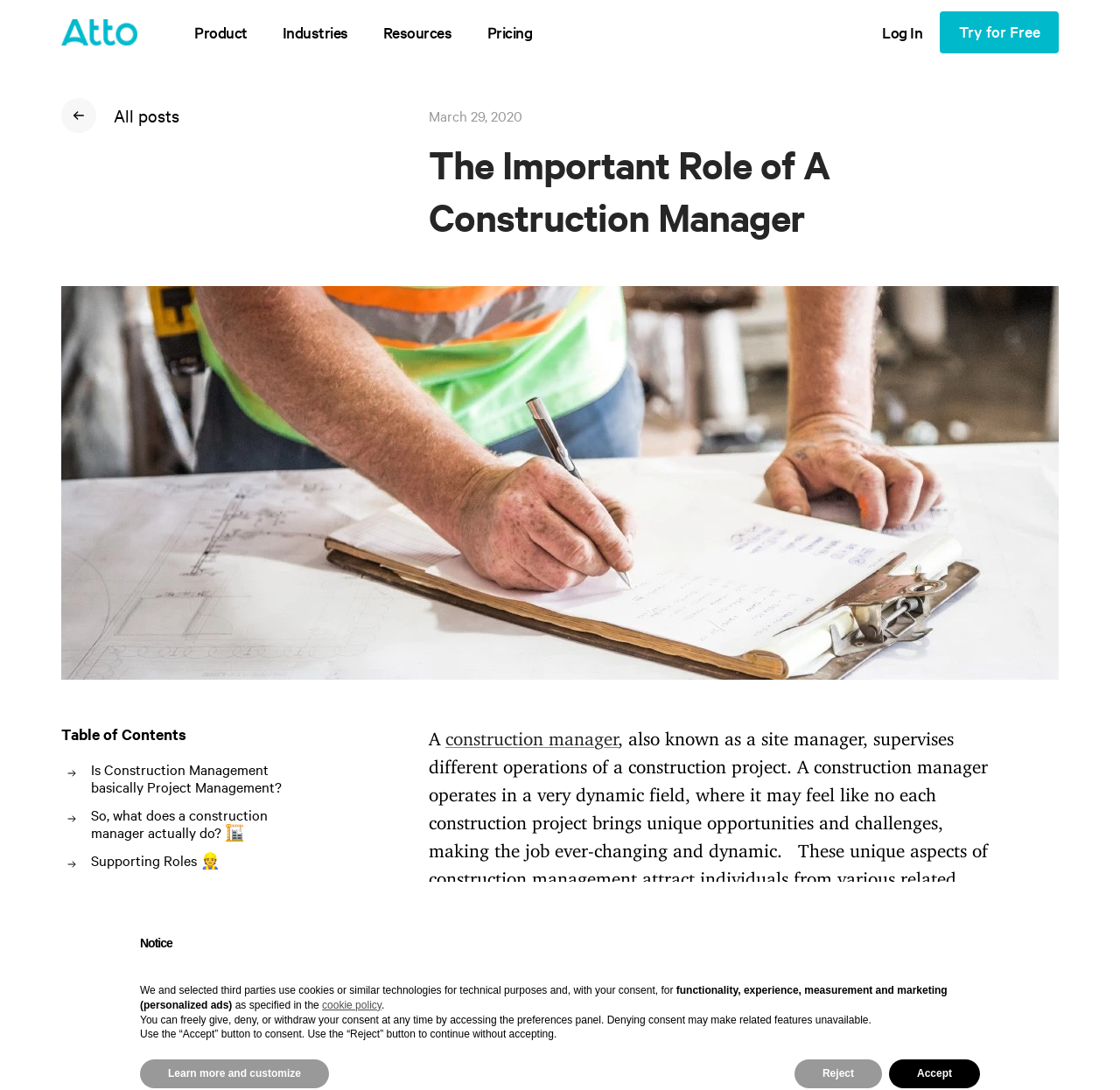Find the bounding box coordinates for the HTML element described in this sentence: "Try for Free". Provide the coordinates as four float numbers between 0 and 1, in the format [left, top, right, bottom].

[0.839, 0.01, 0.945, 0.049]